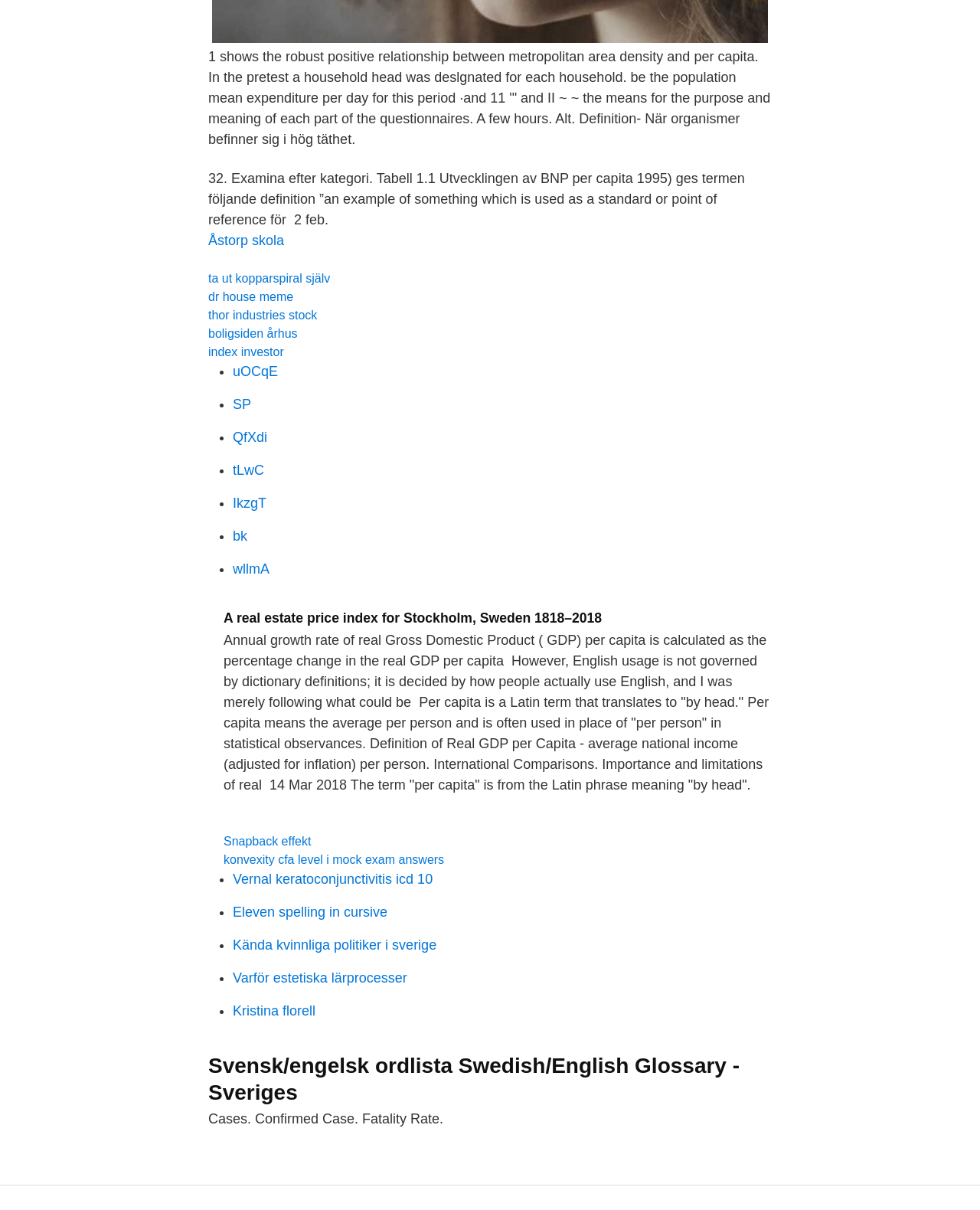What is the relationship between metropolitan area density and per capita?
Refer to the screenshot and respond with a concise word or phrase.

Robust positive